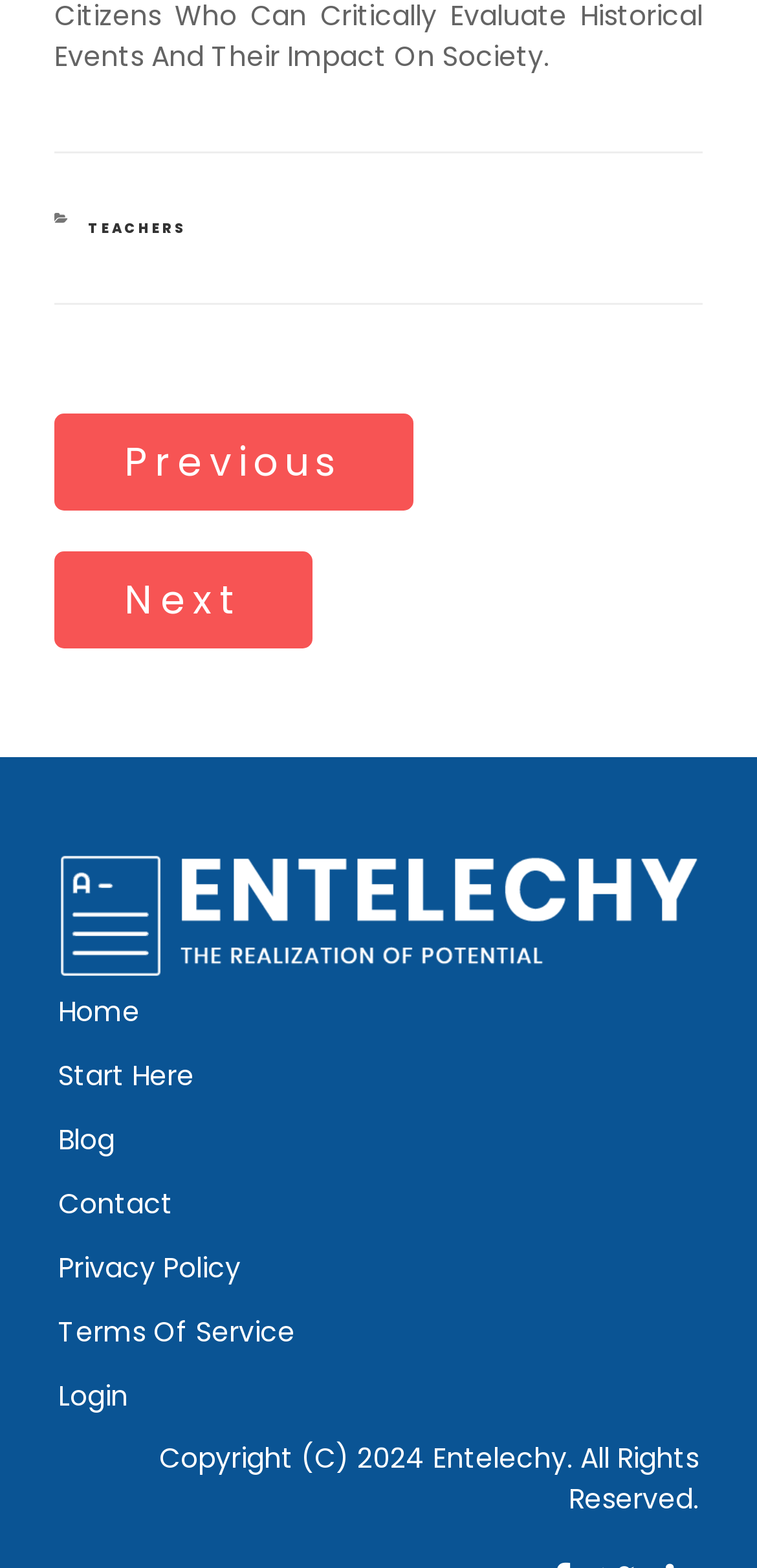Using the element description Privacy Policy, predict the bounding box coordinates for the UI element. Provide the coordinates in (top-left x, top-left y, bottom-right x, bottom-right y) format with values ranging from 0 to 1.

[0.077, 0.796, 0.318, 0.821]